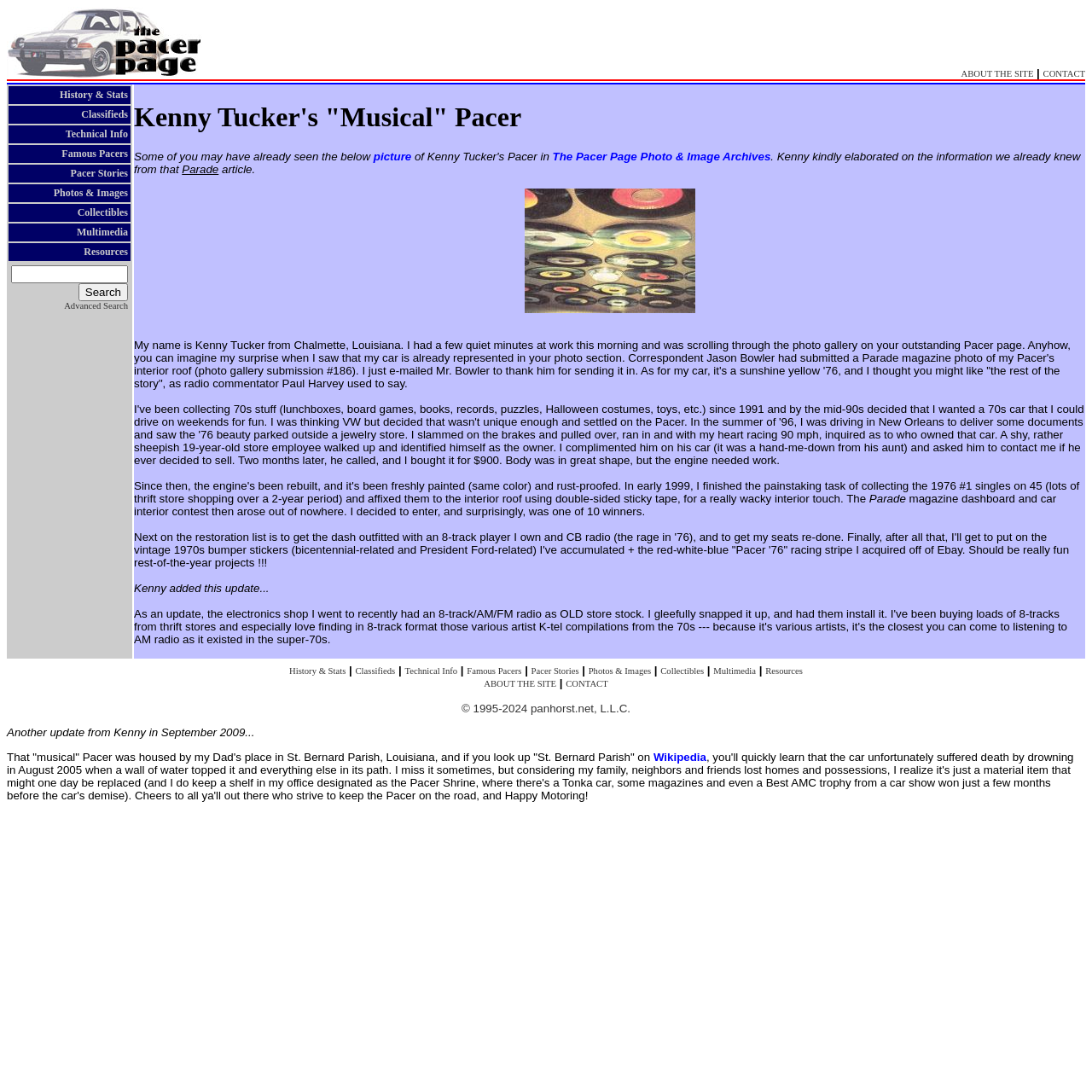What is Kenny planning to add to his Pacer's dash?
Respond to the question with a well-detailed and thorough answer.

The answer can be found in the text content of the webpage, where it says 'Next on the restoration list is to get the dash outfitted with an 8-track player I own and CB radio (the rage in '76), and to get my seats re-done.'